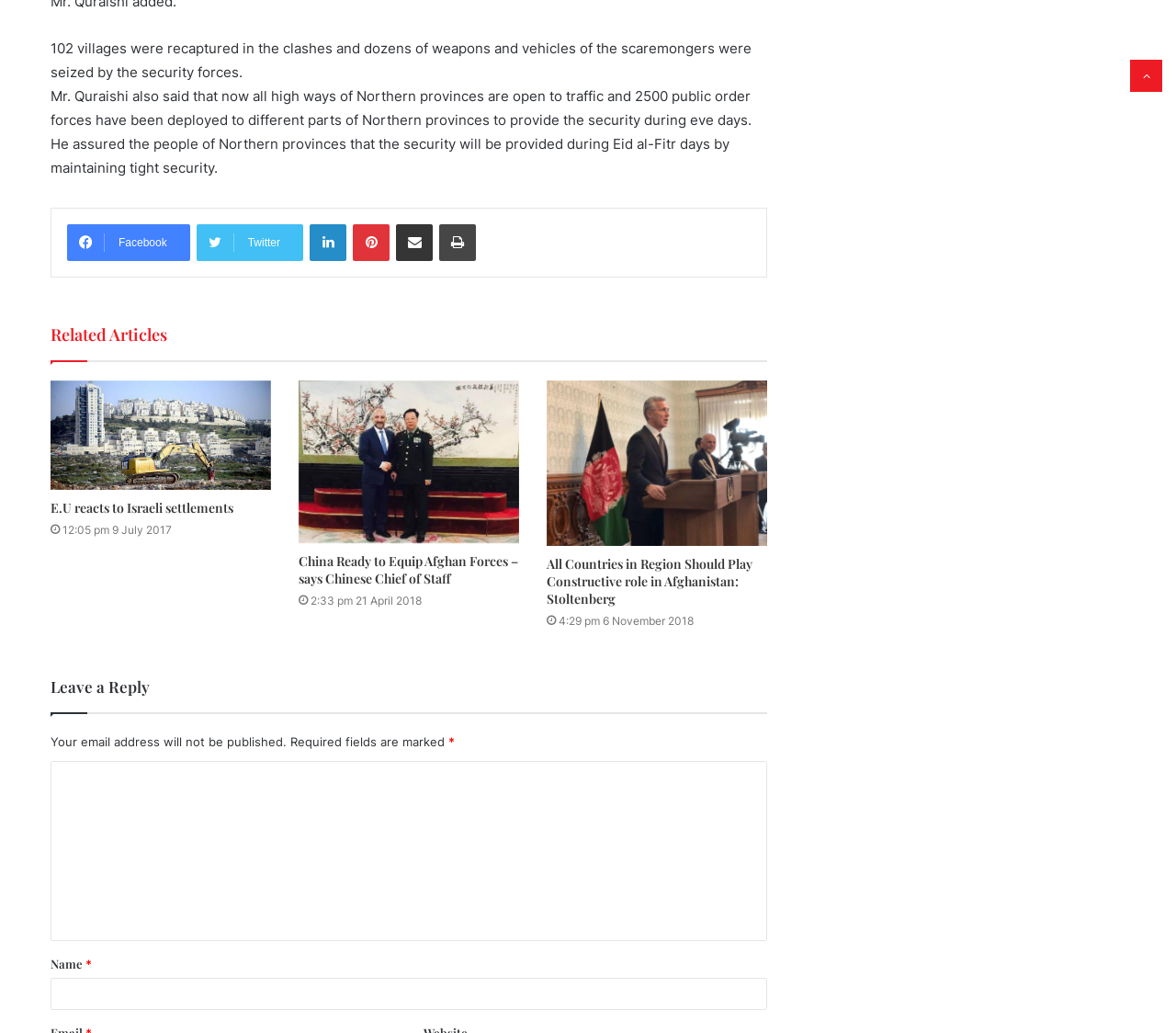What is the purpose of the links at the bottom?
Please interpret the details in the image and answer the question thoroughly.

The links at the bottom, such as 'E.U reacts to Israeli settlements' and 'China Ready to Equip Afghan Forces – says Chinese Chief of Staff', are related articles, as indicated by the heading 'Related Articles' above them.